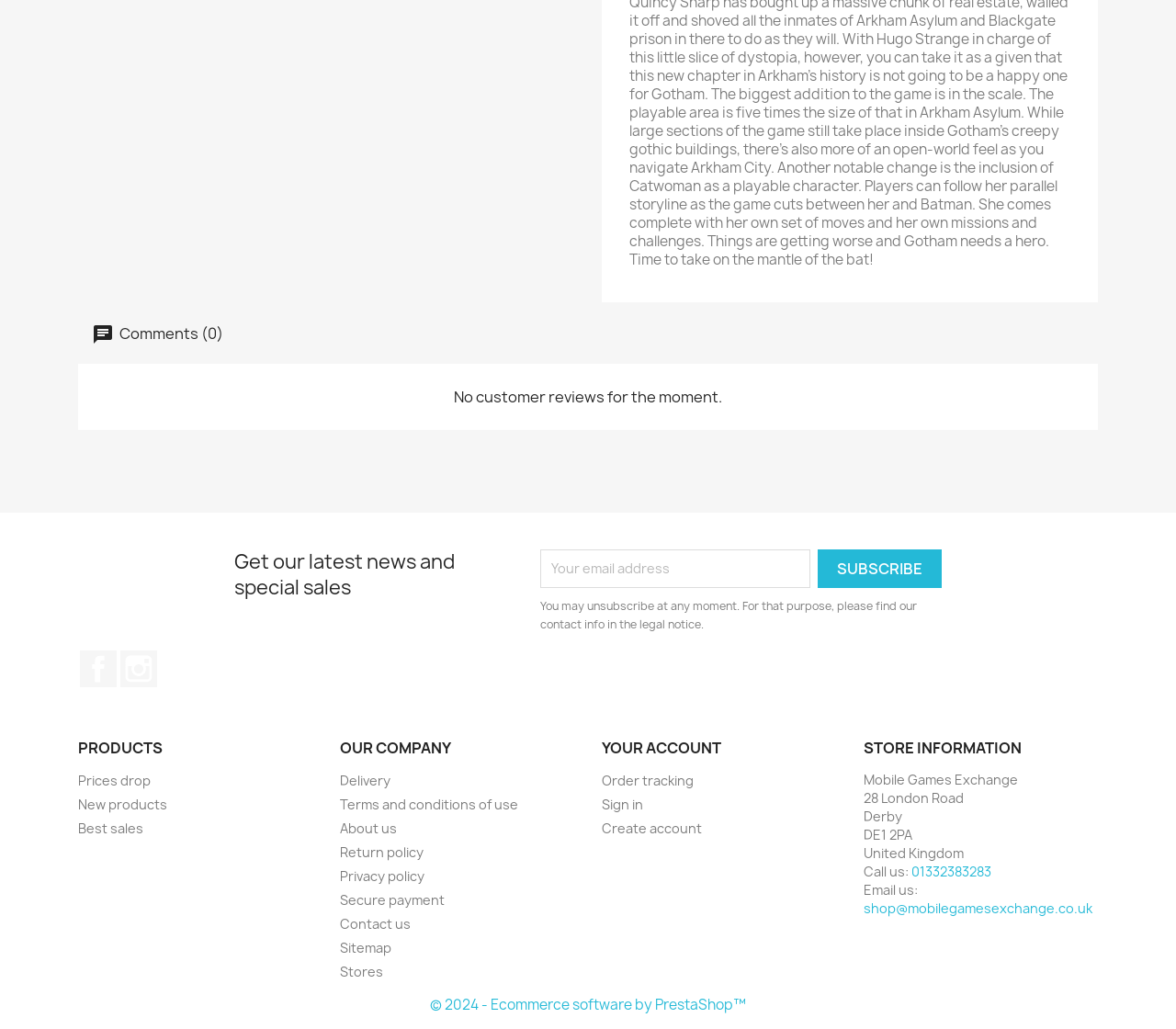Based on the element description, predict the bounding box coordinates (top-left x, top-left y, bottom-right x, bottom-right y) for the UI element in the screenshot: name="email" placeholder="Your email address"

[0.46, 0.534, 0.689, 0.571]